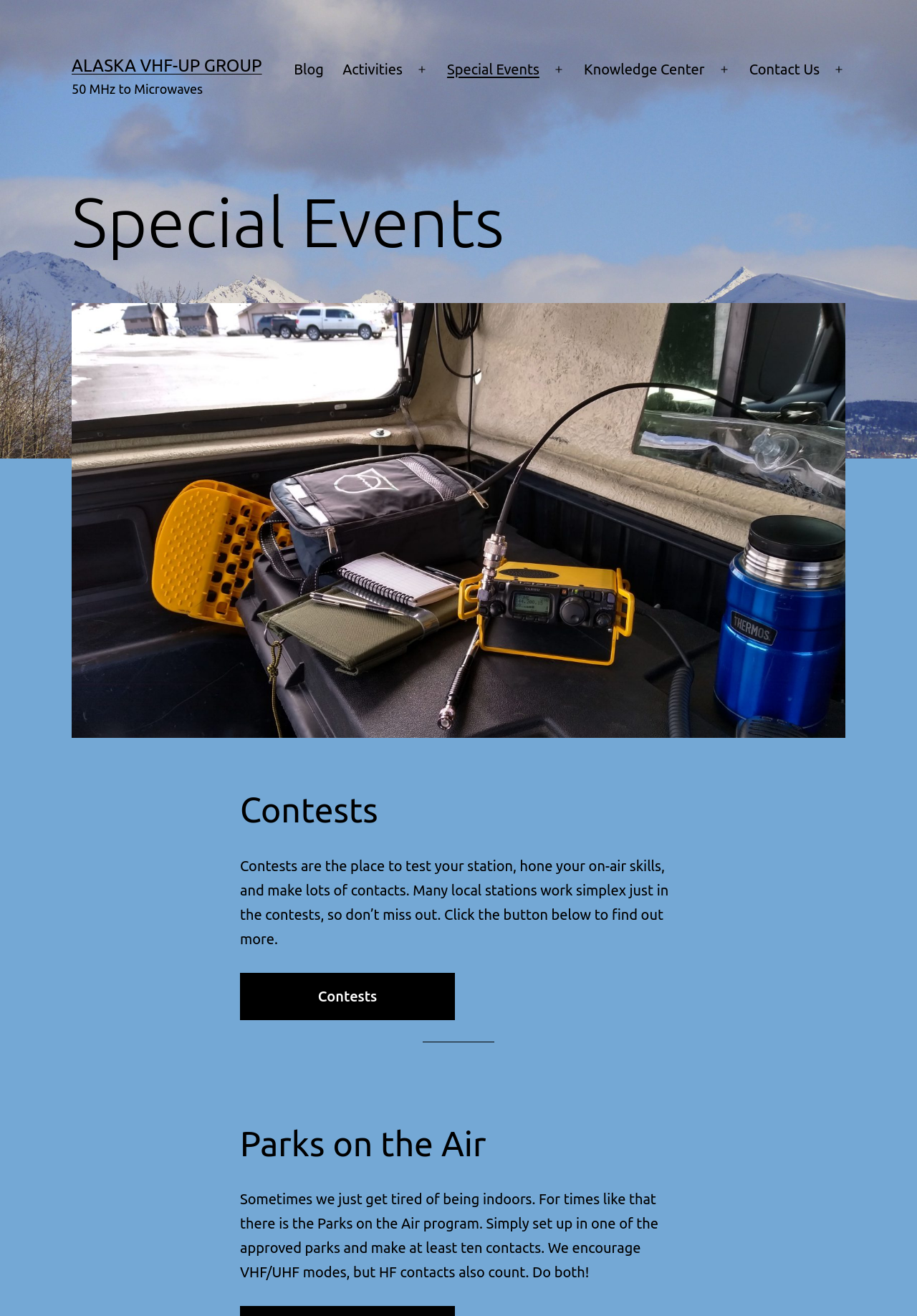What is the minimum number of contacts required for Parks on the Air?
Use the image to give a comprehensive and detailed response to the question.

According to the webpage, for the Parks on the Air program, you need to make at least ten contacts. This information can be found in the section about Parks on the Air.